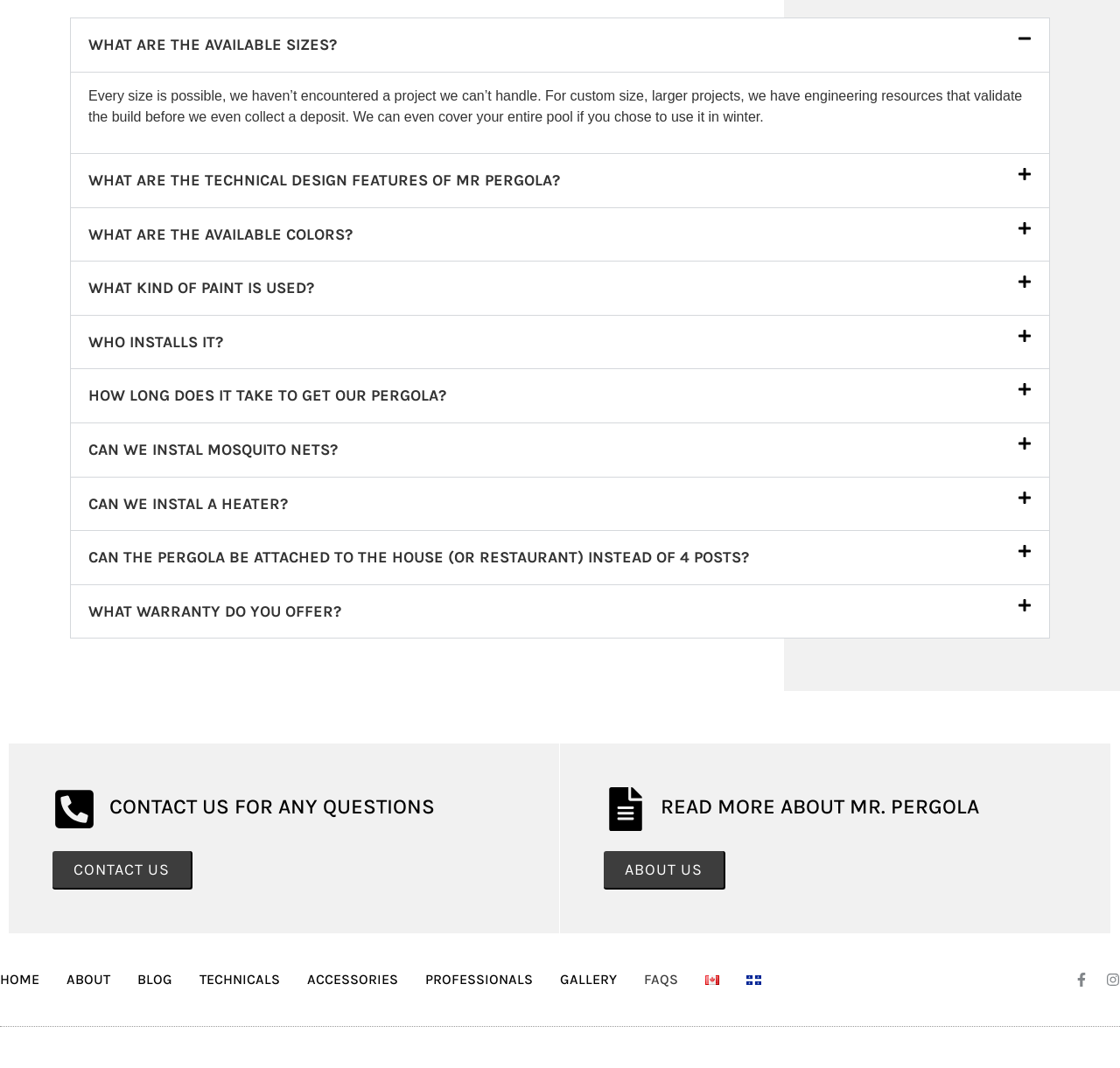Using the provided element description: "WHAT WARRANTY DO YOU OFFER?", determine the bounding box coordinates of the corresponding UI element in the screenshot.

[0.079, 0.563, 0.305, 0.581]